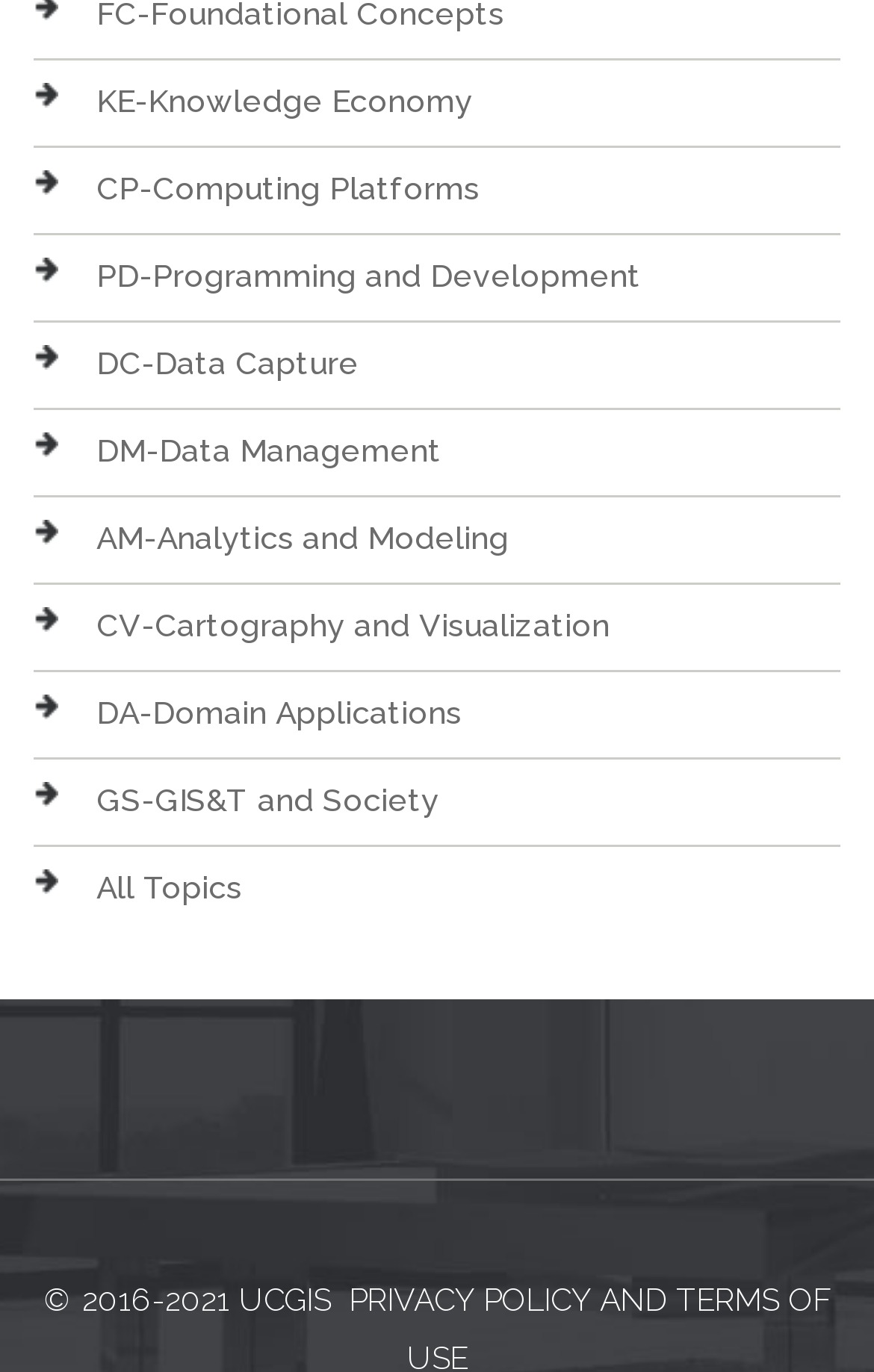Predict the bounding box of the UI element based on this description: "CV-Cartography and Visualization".

[0.11, 0.443, 0.697, 0.469]